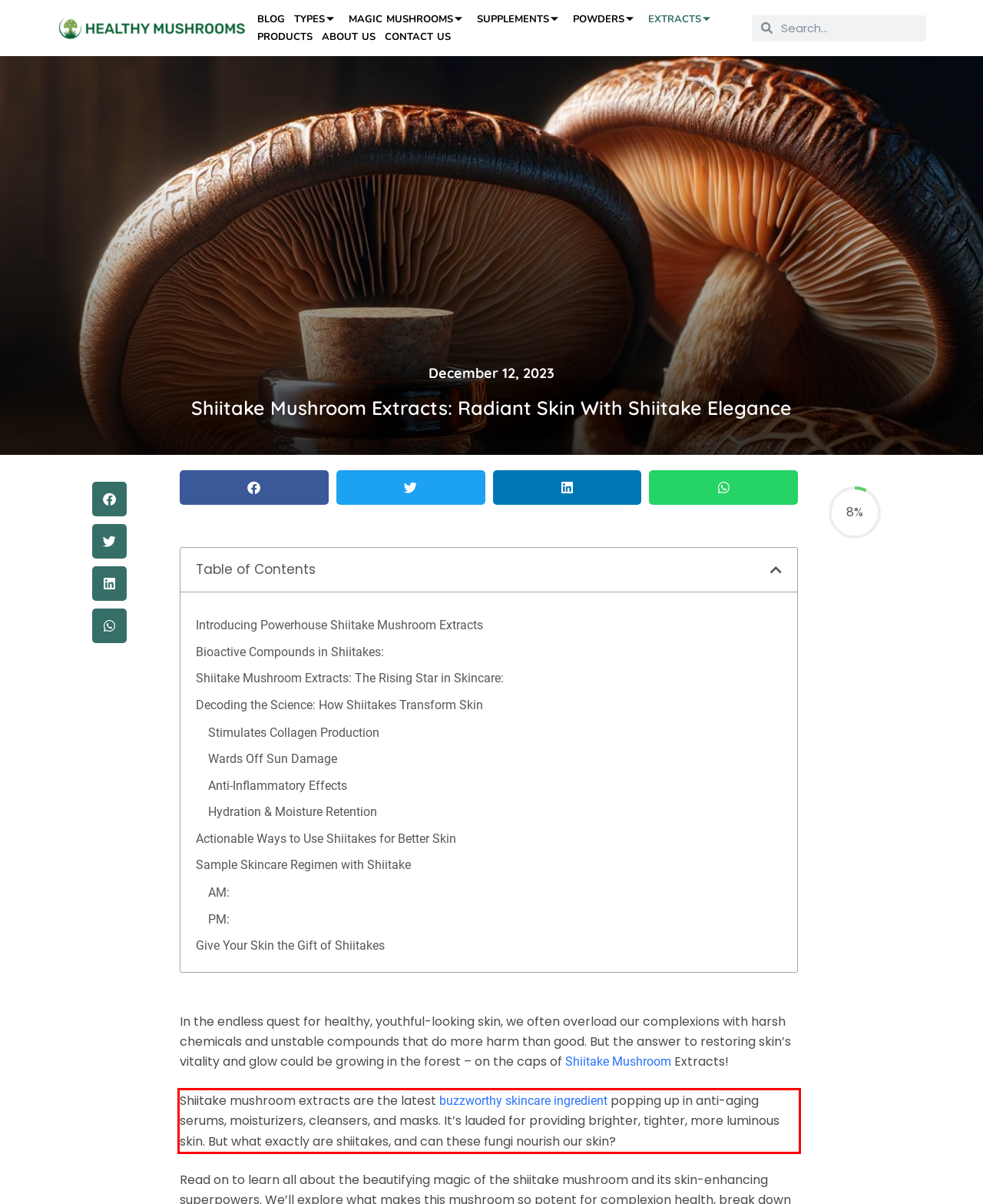You are provided with a screenshot of a webpage that includes a red bounding box. Extract and generate the text content found within the red bounding box.

Shiitake mushroom extracts are the latest buzzworthy skincare ingredient popping up in anti-aging serums, moisturizers, cleansers, and masks. It’s lauded for providing brighter, tighter, more luminous skin. But what exactly are shiitakes, and can these fungi nourish our skin?